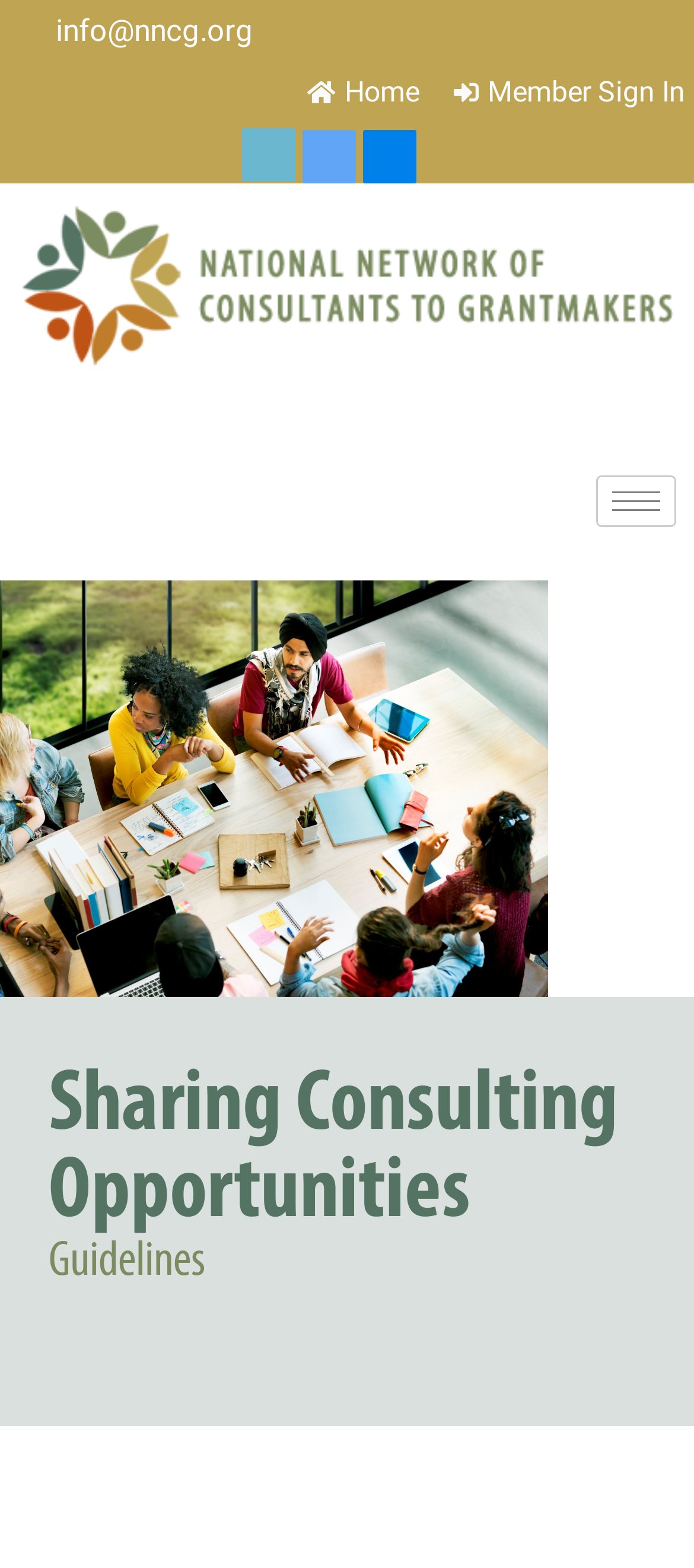Using the provided description: "Press Kit", find the bounding box coordinates of the corresponding UI element. The output should be four float numbers between 0 and 1, in the format [left, top, right, bottom].

None